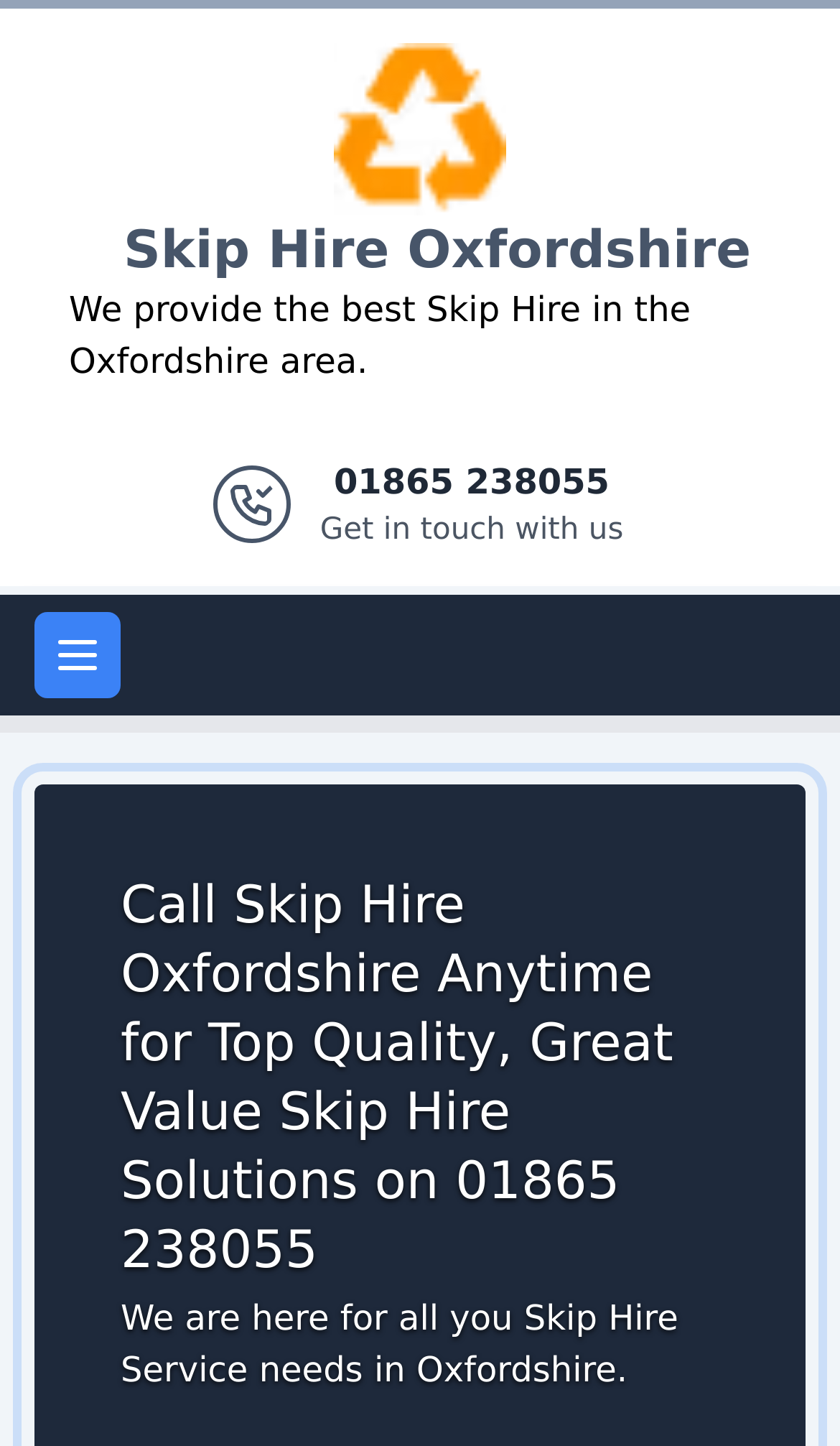What is the purpose of the company?
Using the image provided, answer with just one word or phrase.

To provide skip hire services